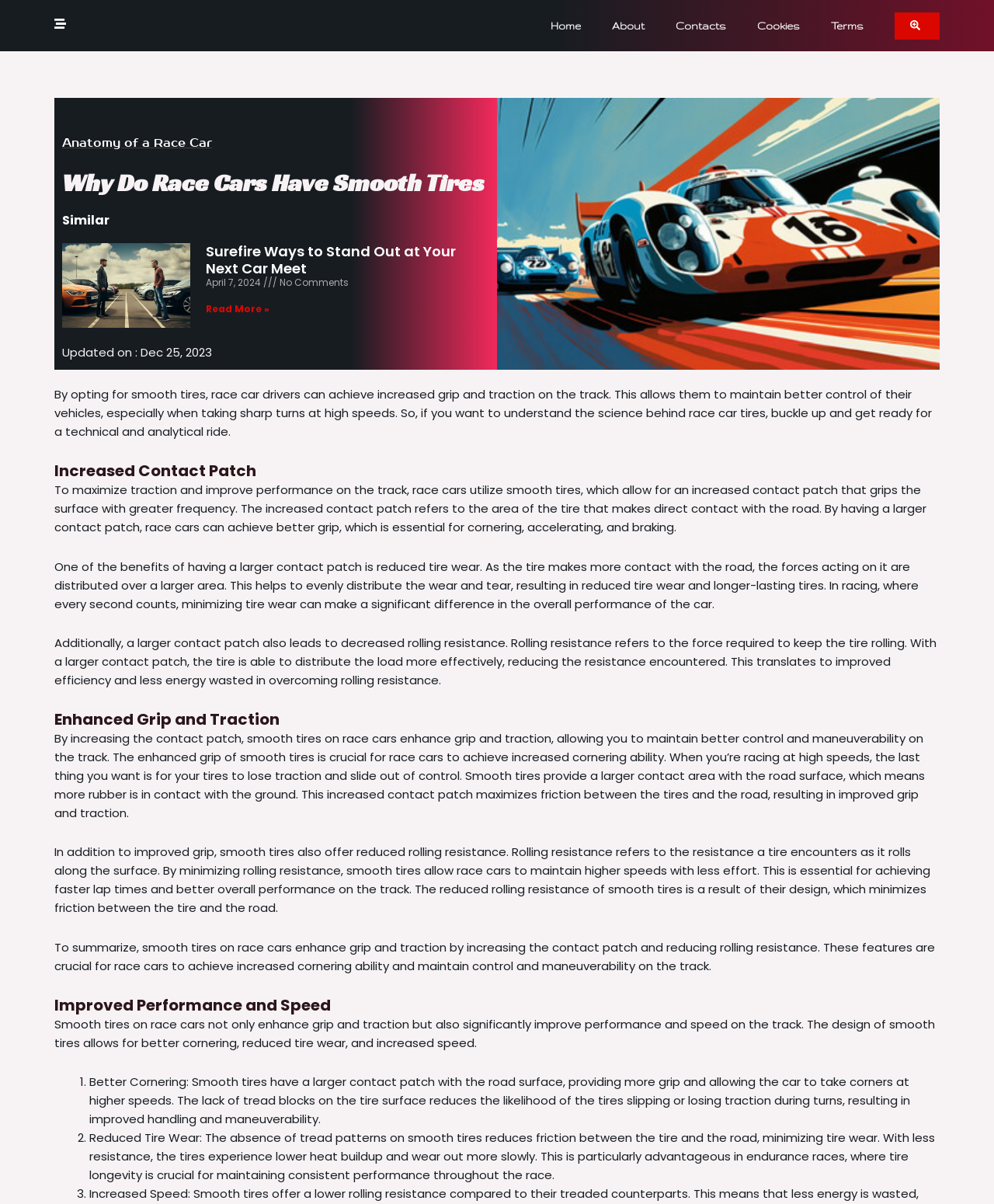Please locate the bounding box coordinates of the element that should be clicked to complete the given instruction: "Click the 'Read more about Surefire Ways to Stand Out at Your Next Car Meet' link".

[0.207, 0.251, 0.271, 0.262]